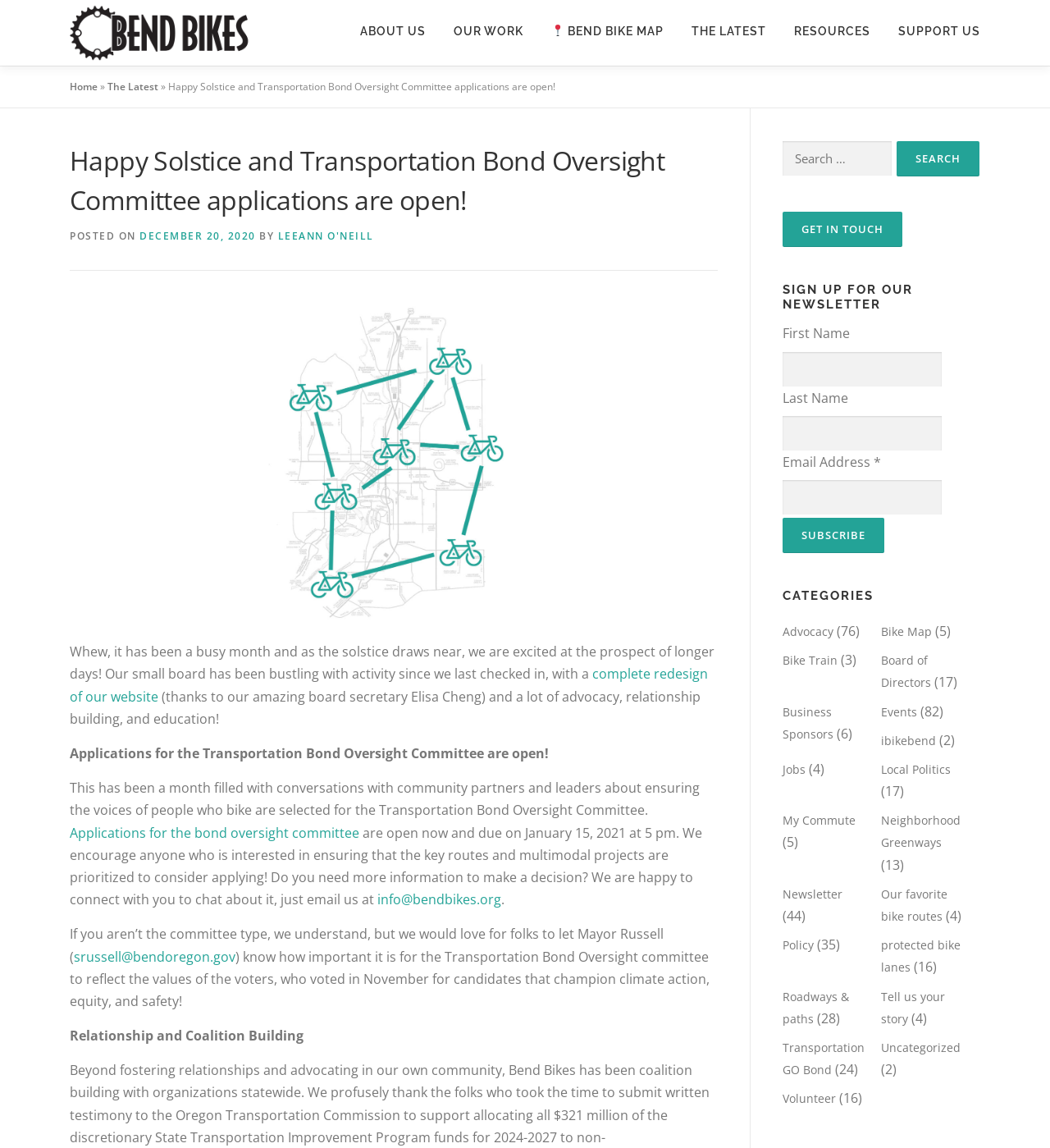What is the deadline for applying to the Transportation Bond Oversight Committee?
Examine the webpage screenshot and provide an in-depth answer to the question.

The deadline for applying to the Transportation Bond Oversight Committee can be found in the text on the webpage, which mentions that applications are open now and due on January 15, 2021 at 5 pm.